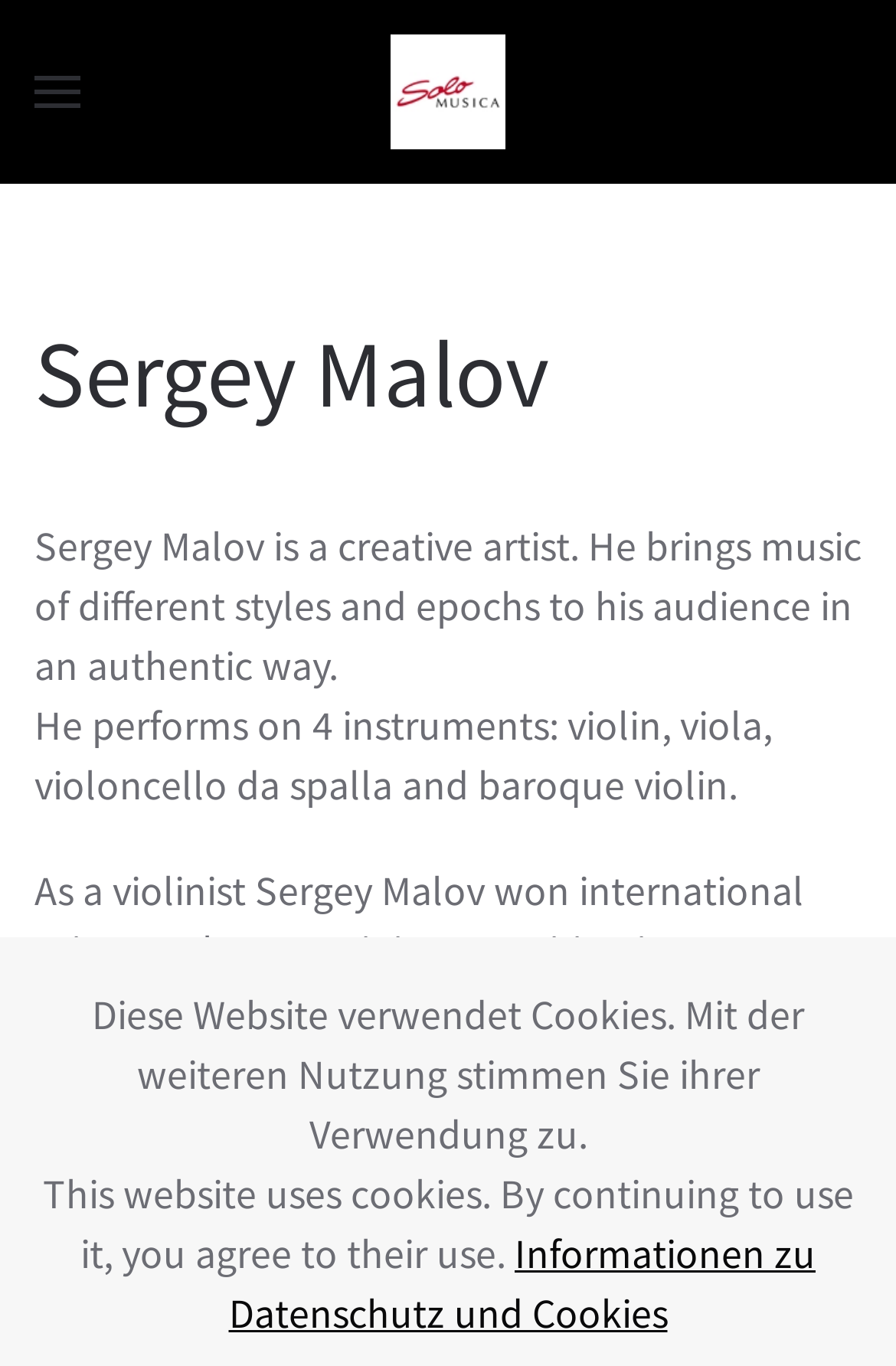Refer to the image and provide an in-depth answer to the question:
How many instruments does Sergey Malov perform on?

According to the webpage, Sergey Malov performs on 4 instruments: violin, viola, violoncello da spalla, and baroque violin.